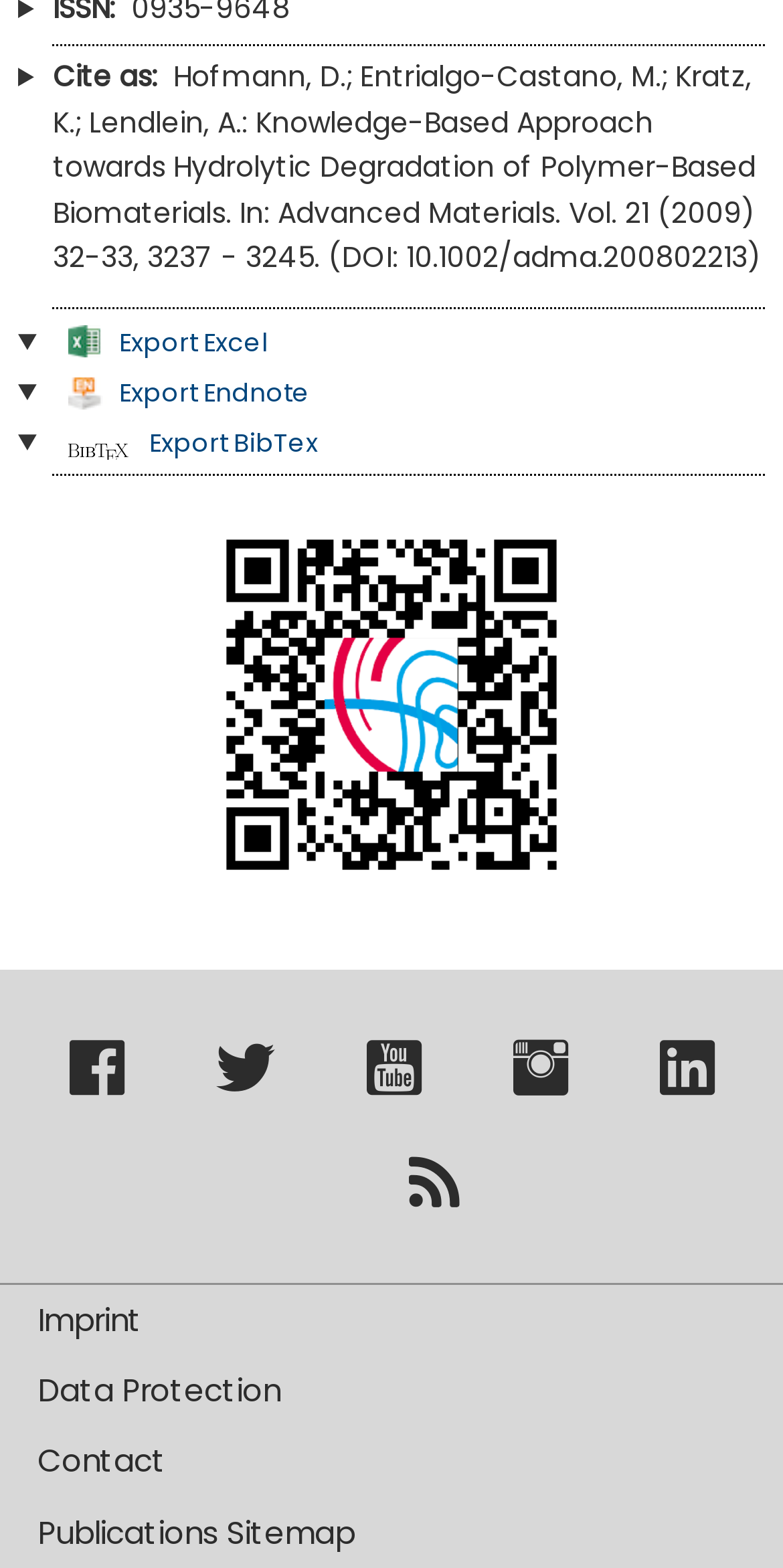Determine the bounding box coordinates of the clickable region to carry out the instruction: "Subscribe to the newsletter".

None